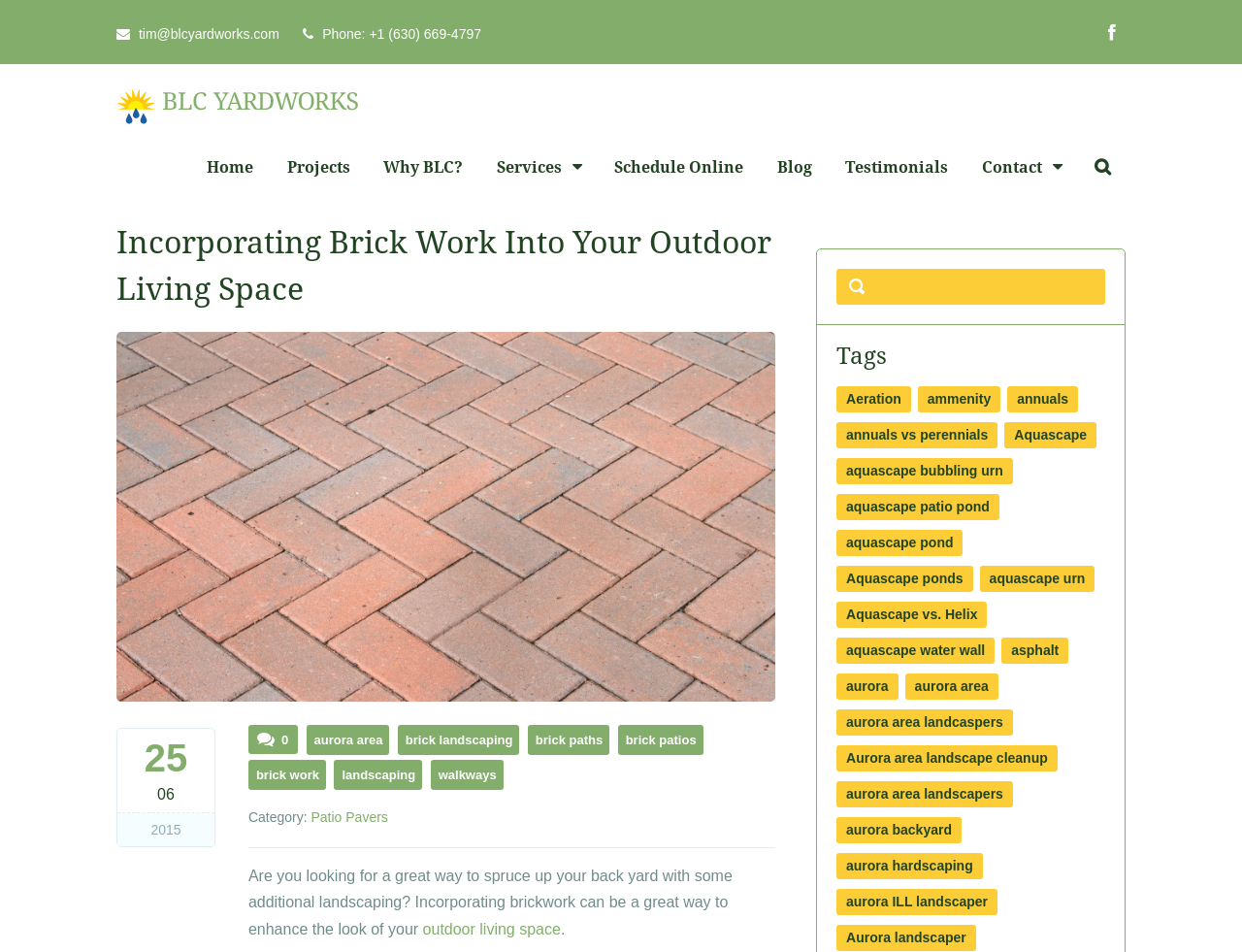Locate the bounding box coordinates of the element that should be clicked to execute the following instruction: "Click the 'Home' link".

[0.155, 0.153, 0.216, 0.2]